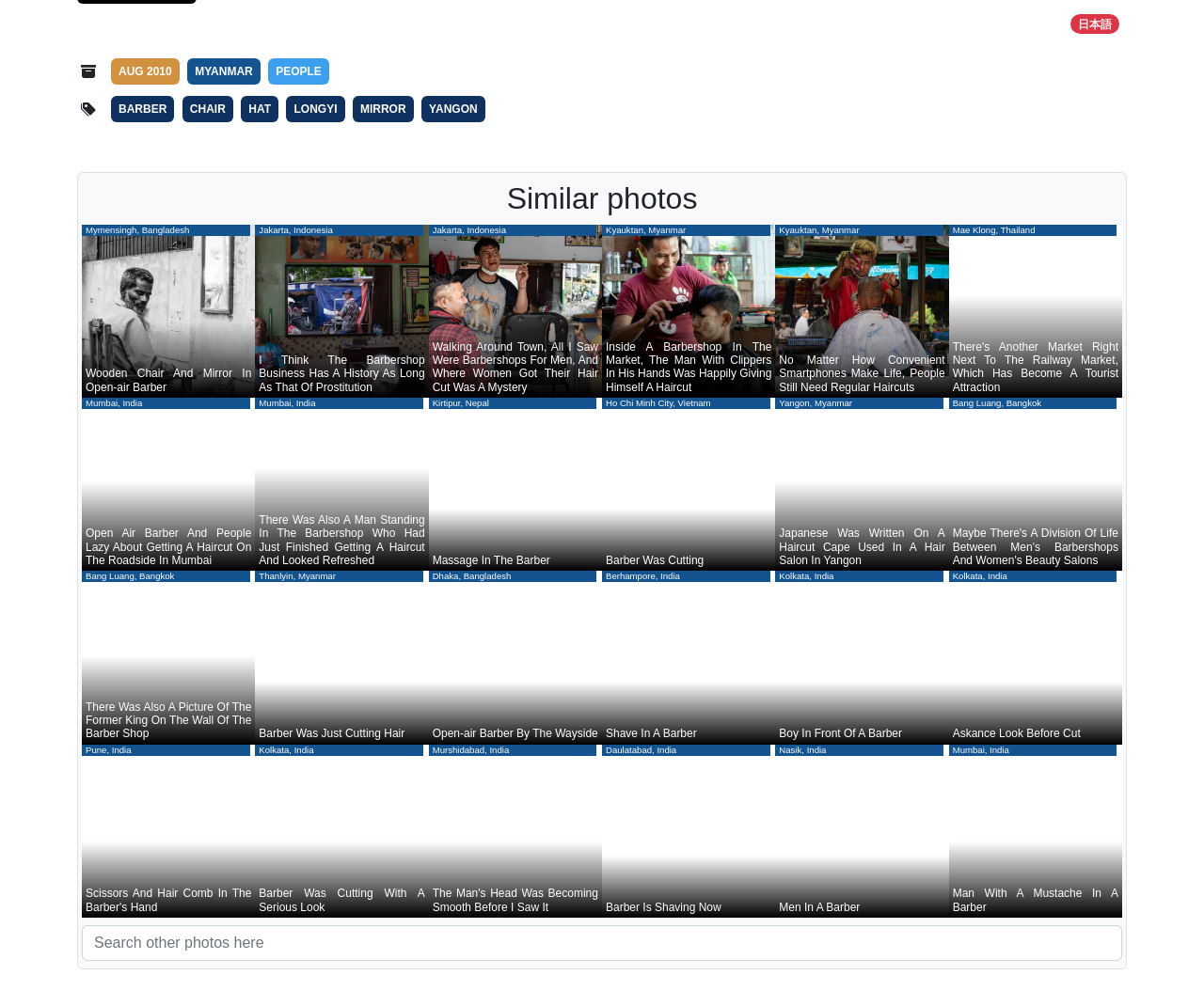Provide a brief response using a word or short phrase to this question:
What is the language of the button at the top right?

Japanese